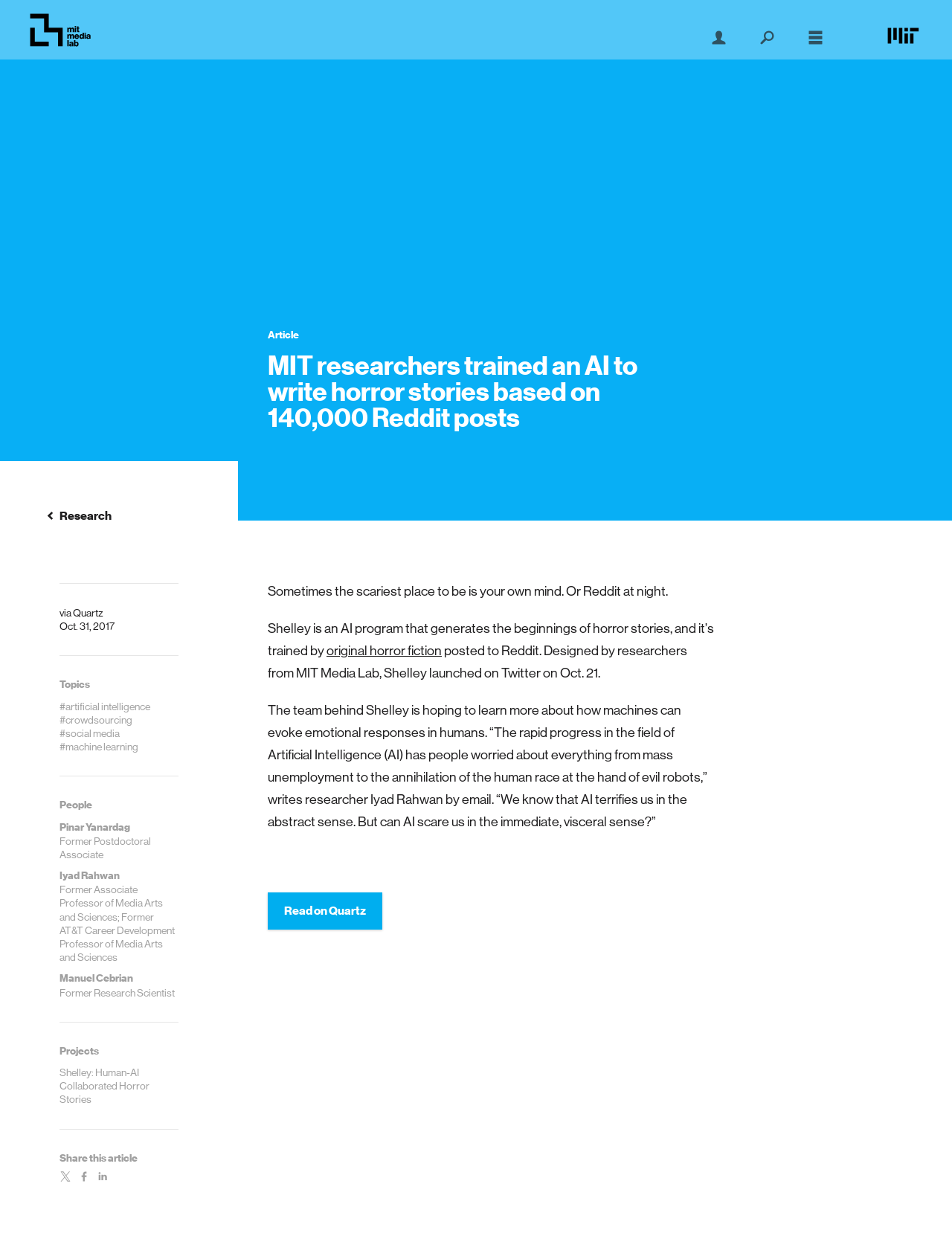Where was the AI program launched?
Please provide a comprehensive answer based on the contents of the image.

The answer can be found in the static text 'Shelley launched on Twitter on Oct. 21...' which is located in the middle of the webpage.